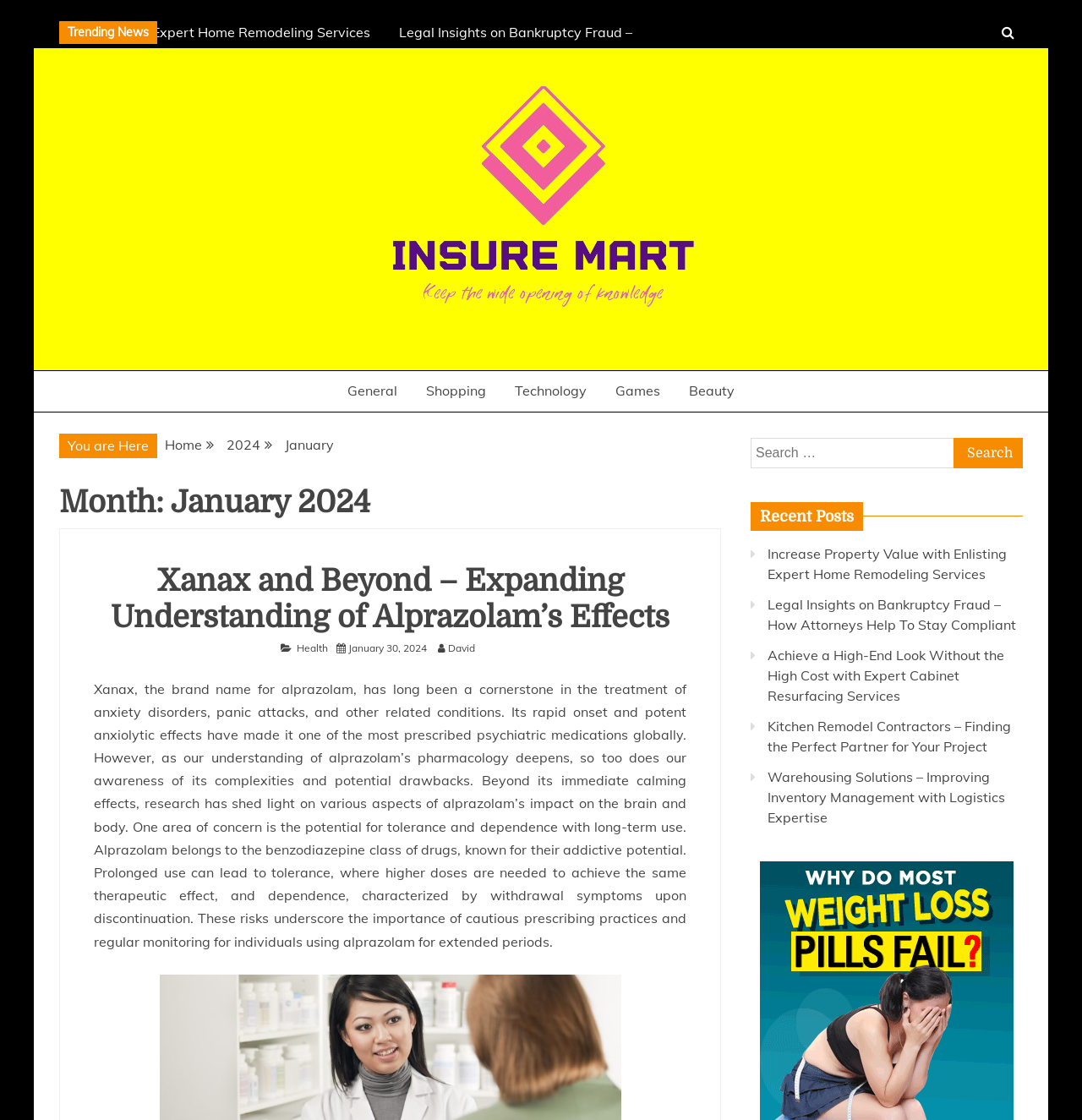What categories are available for browsing?
Answer with a single word or phrase by referring to the visual content.

General, Shopping, Technology, Games, Beauty